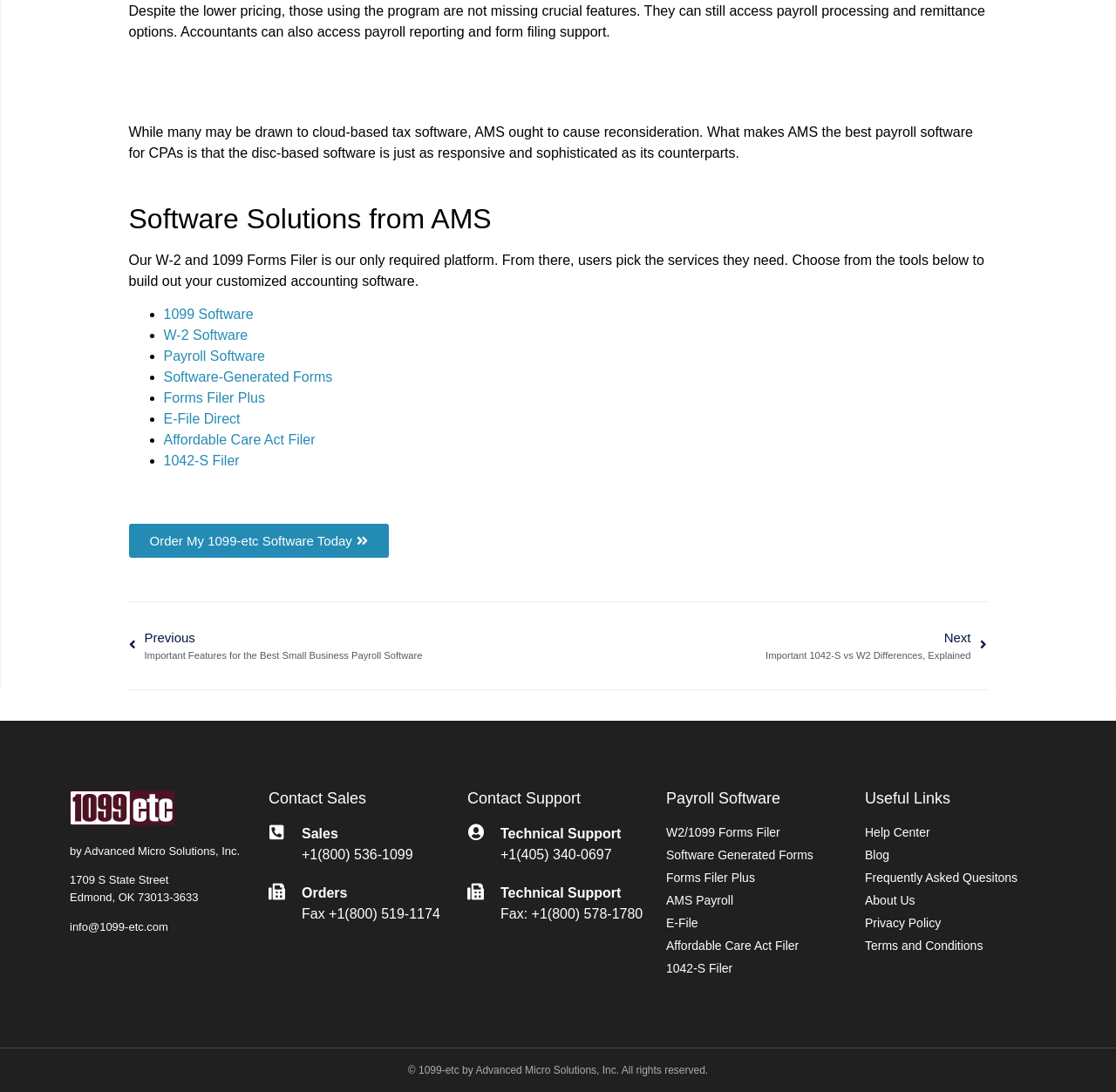Given the description of a UI element: "info@1099-etc.com", identify the bounding box coordinates of the matching element in the webpage screenshot.

[0.062, 0.843, 0.151, 0.855]